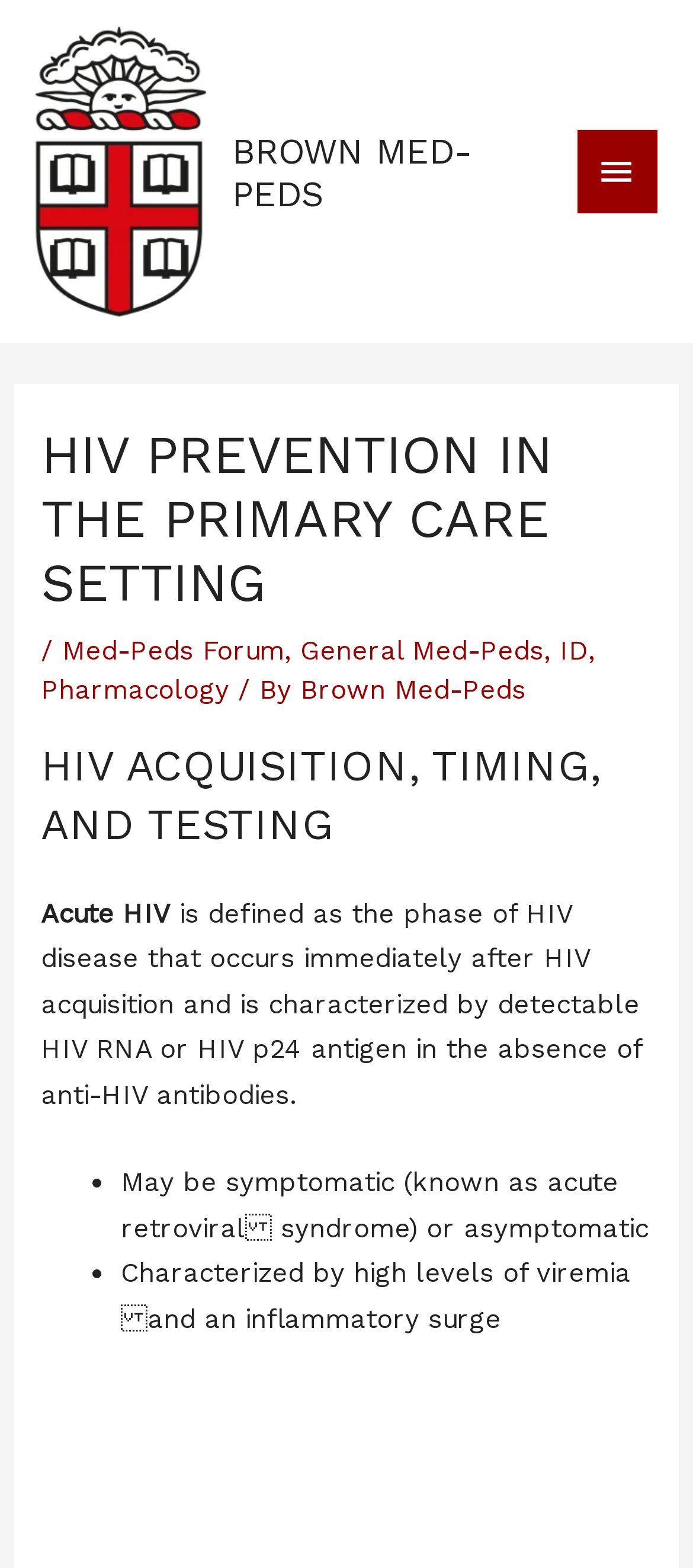Please specify the bounding box coordinates of the element that should be clicked to execute the given instruction: 'Go to Med-Peds Forum'. Ensure the coordinates are four float numbers between 0 and 1, expressed as [left, top, right, bottom].

[0.09, 0.405, 0.41, 0.425]